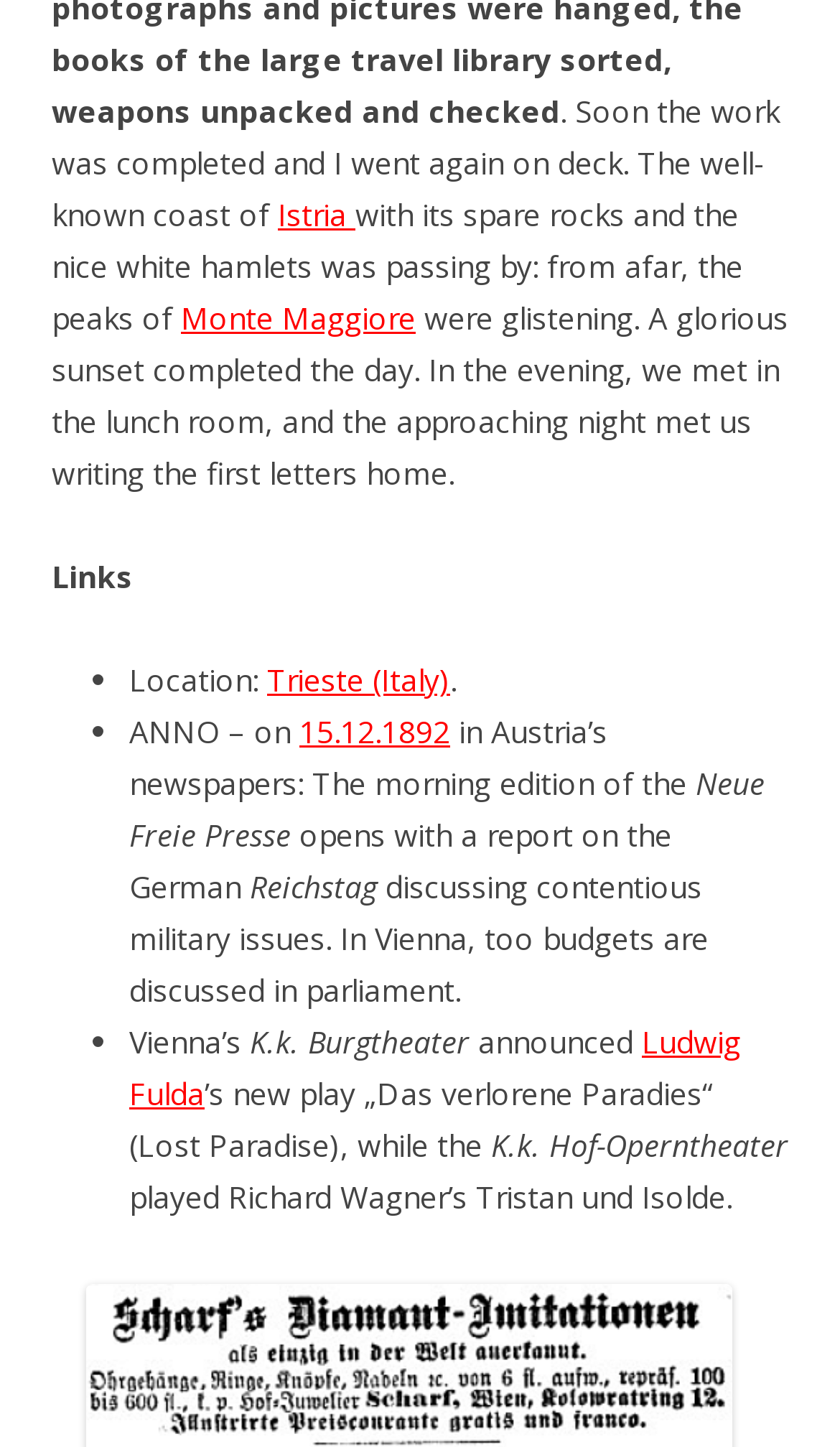What is the location mentioned in the text?
Please utilize the information in the image to give a detailed response to the question.

I found the answer by looking at the text that mentions 'Location:' and then finding the corresponding link 'Trieste (Italy)' which indicates the location.